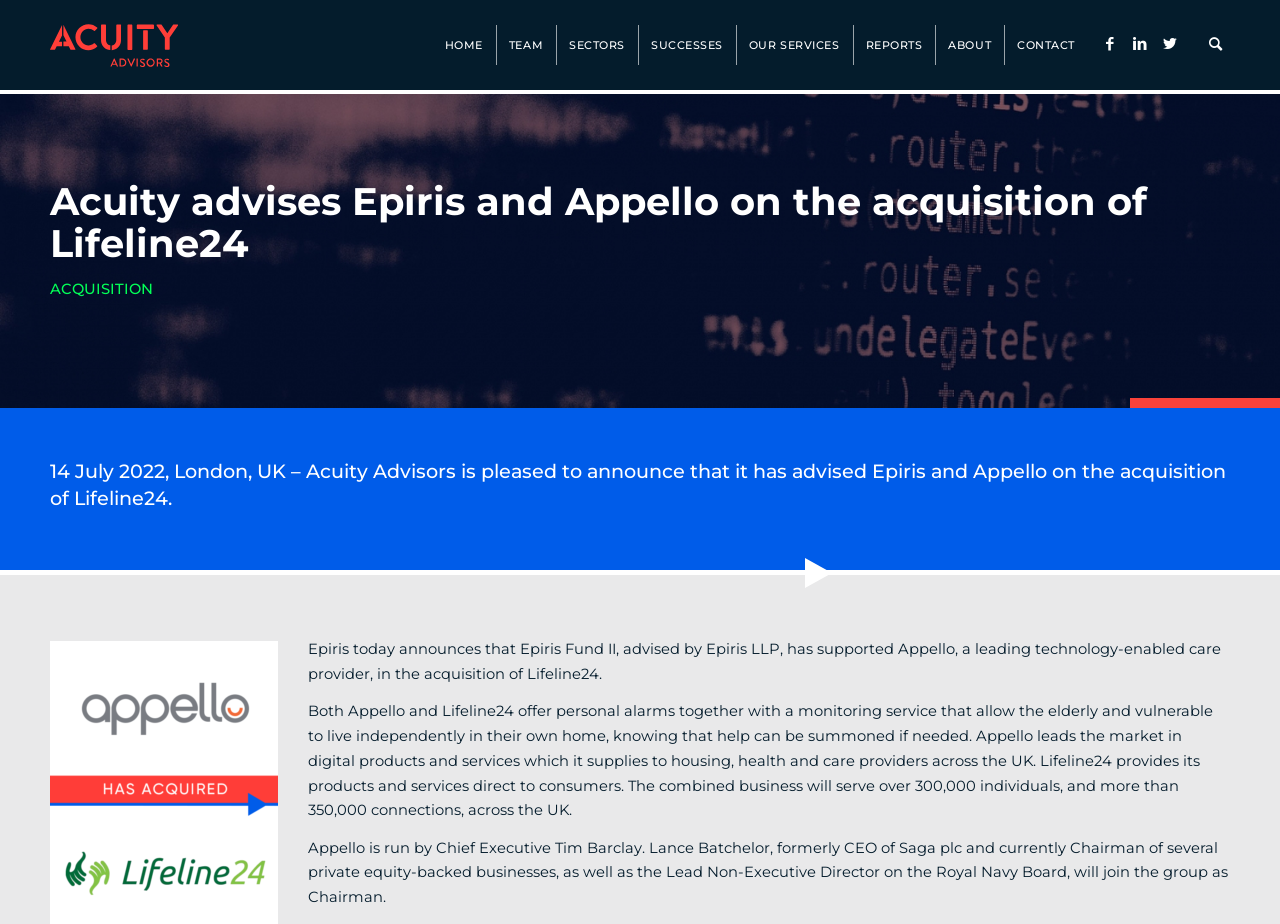Determine the main headline from the webpage and extract its text.

Acuity advises Epiris and Appello on the acquisition of Lifeline24